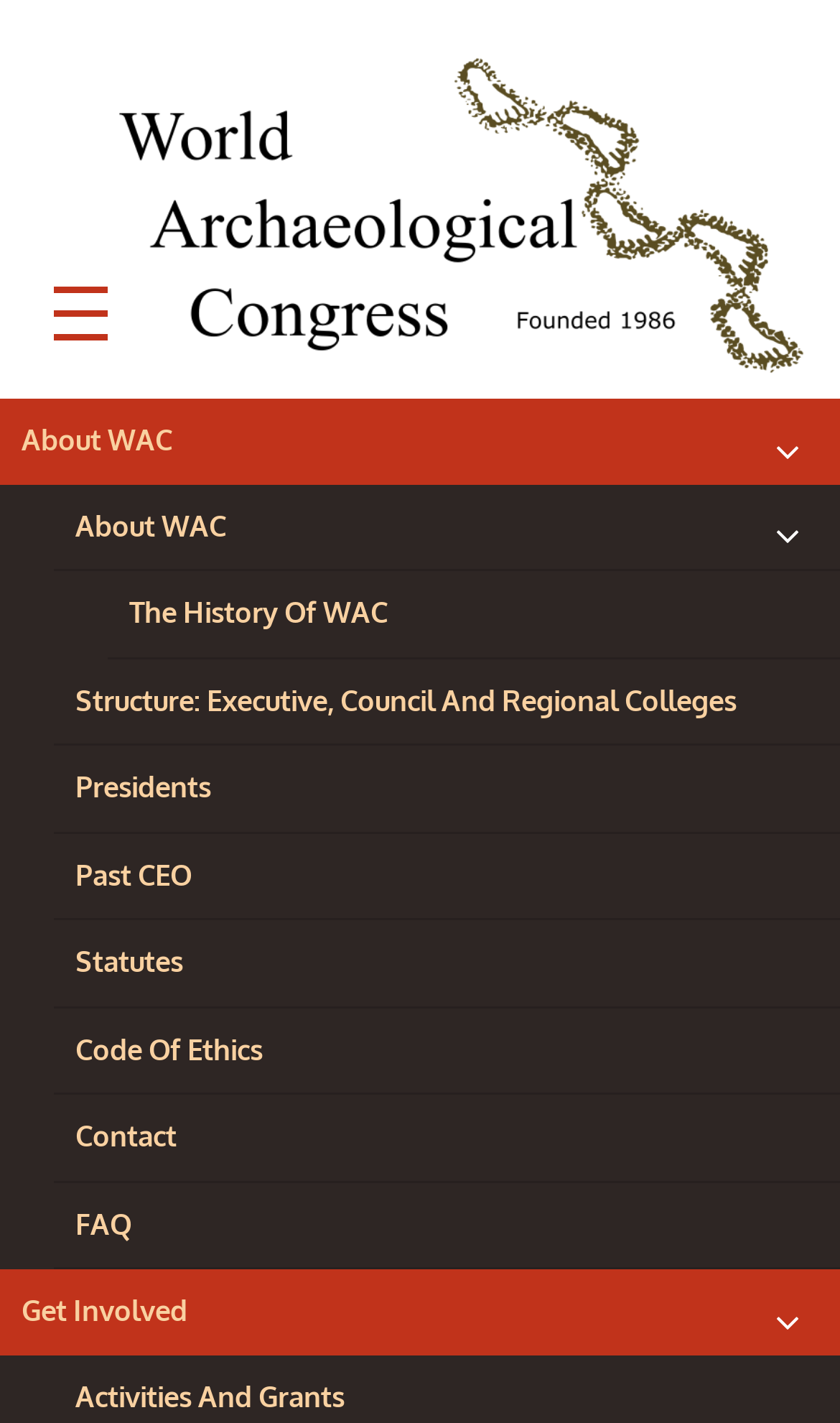Give a full account of the webpage's elements and their arrangement.

The webpage is about Student Prizes from Indianapolis InterCongress – World Archaeological Congress. At the top, there is a link to the World Archaeological Congress, accompanied by an image with the same name. Below this, there is a prominent link to WORLD ARCHAEOLOGICAL CONGRESS. 

On the top left, there is a button to expand the primary menu. To the right of this button, there is a horizontal menu with links to various sections, including About WAC, Get Involved, and others. The About WAC section has a dropdown menu with links to more specific topics, such as The History Of WAC, Structure: Executive, Council And Regional Colleges, and others. 

The links in the horizontal menu are aligned to the left, with the Get Involved link at the bottom right. There are two buttons with an expand child menu icon, one next to the About WAC link and the other next to the Get Involved link, which can be used to expand or collapse the corresponding dropdown menus.